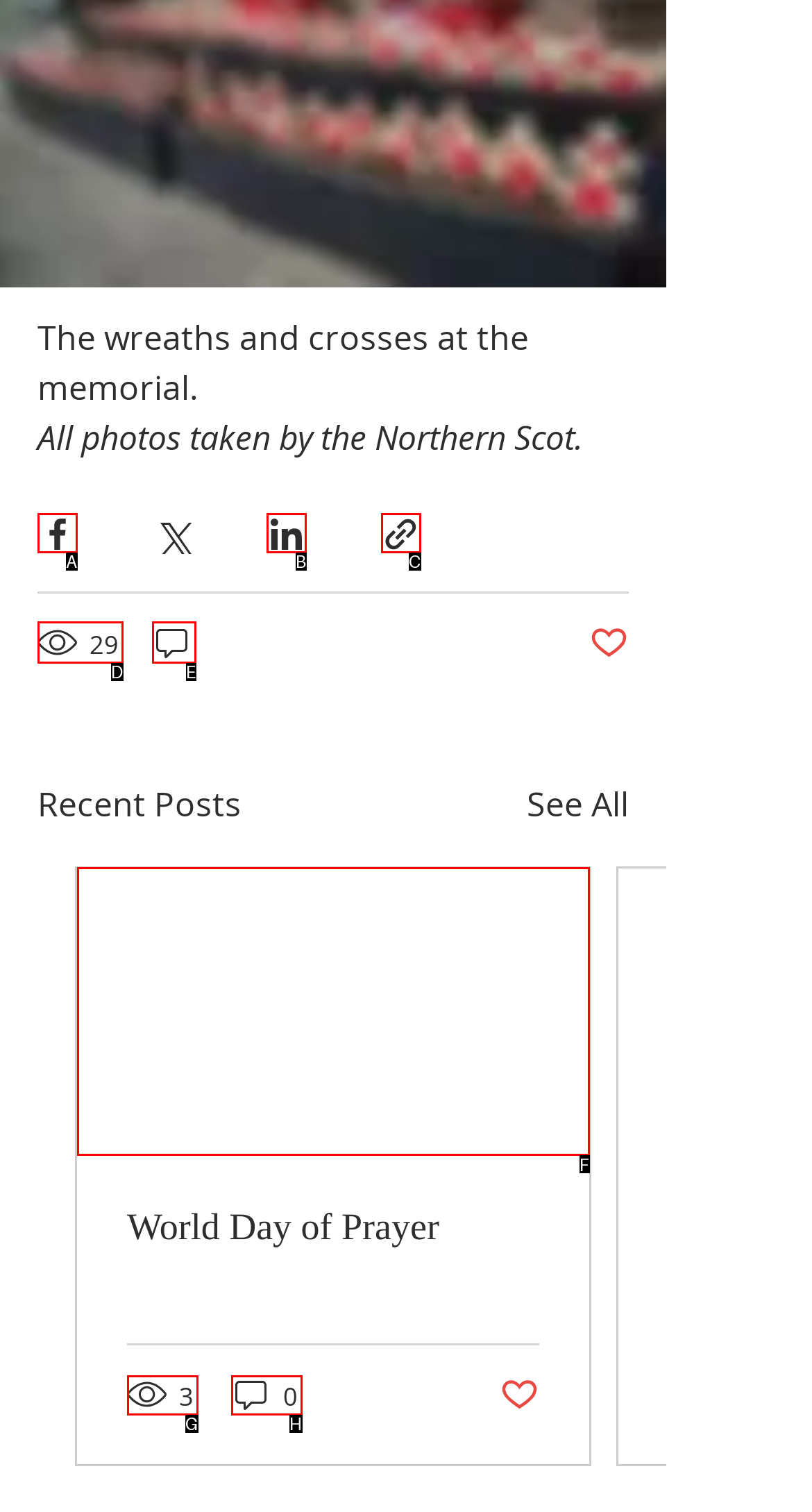Determine which option matches the element description: Facebook-f
Answer using the letter of the correct option.

None